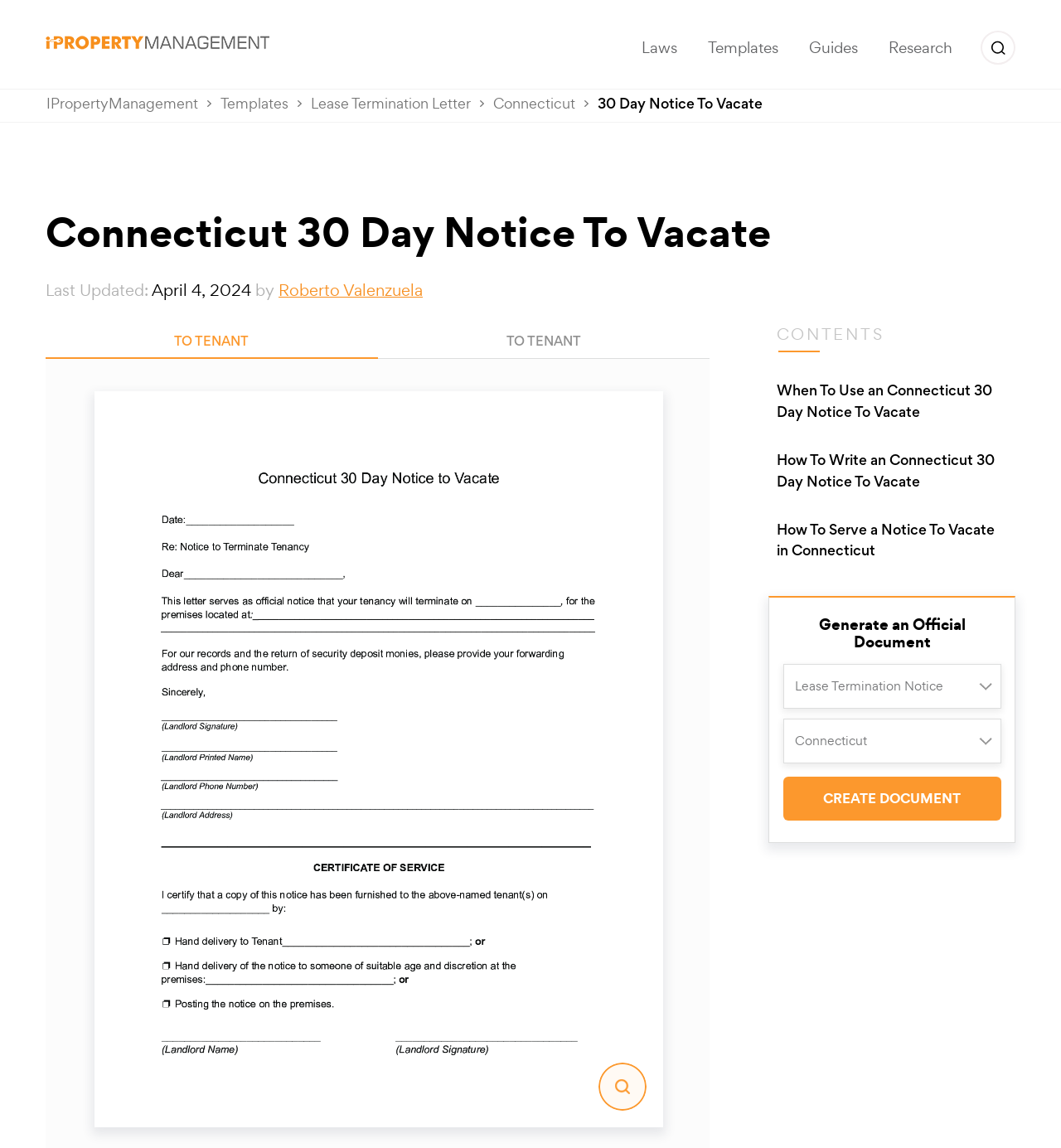Determine the bounding box coordinates of the element that should be clicked to execute the following command: "Click on the '30 Day Notice To Vacate' link".

[0.563, 0.084, 0.719, 0.1]